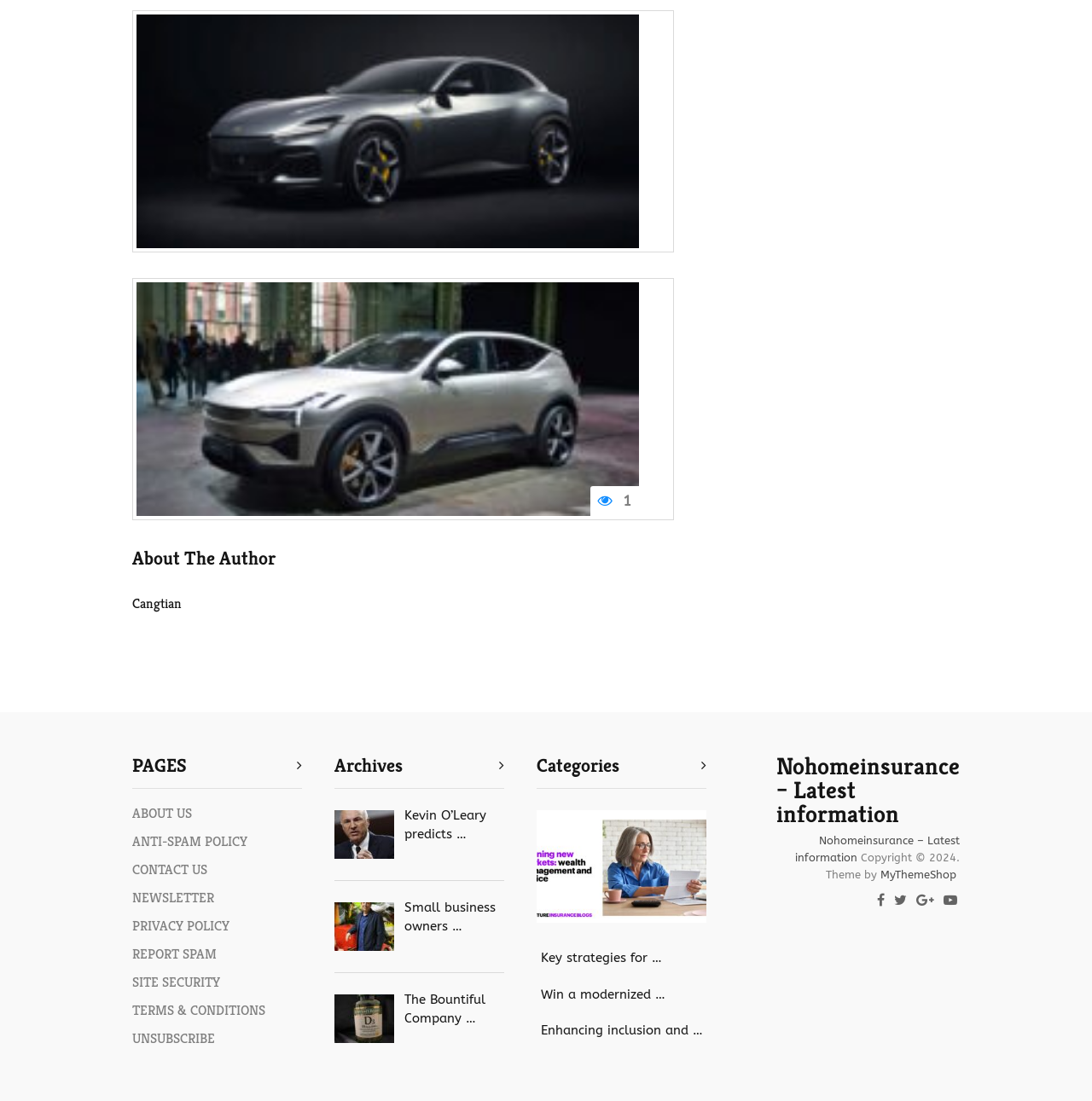What is the theme of the website?
Look at the screenshot and respond with one word or a short phrase.

MyThemeShop